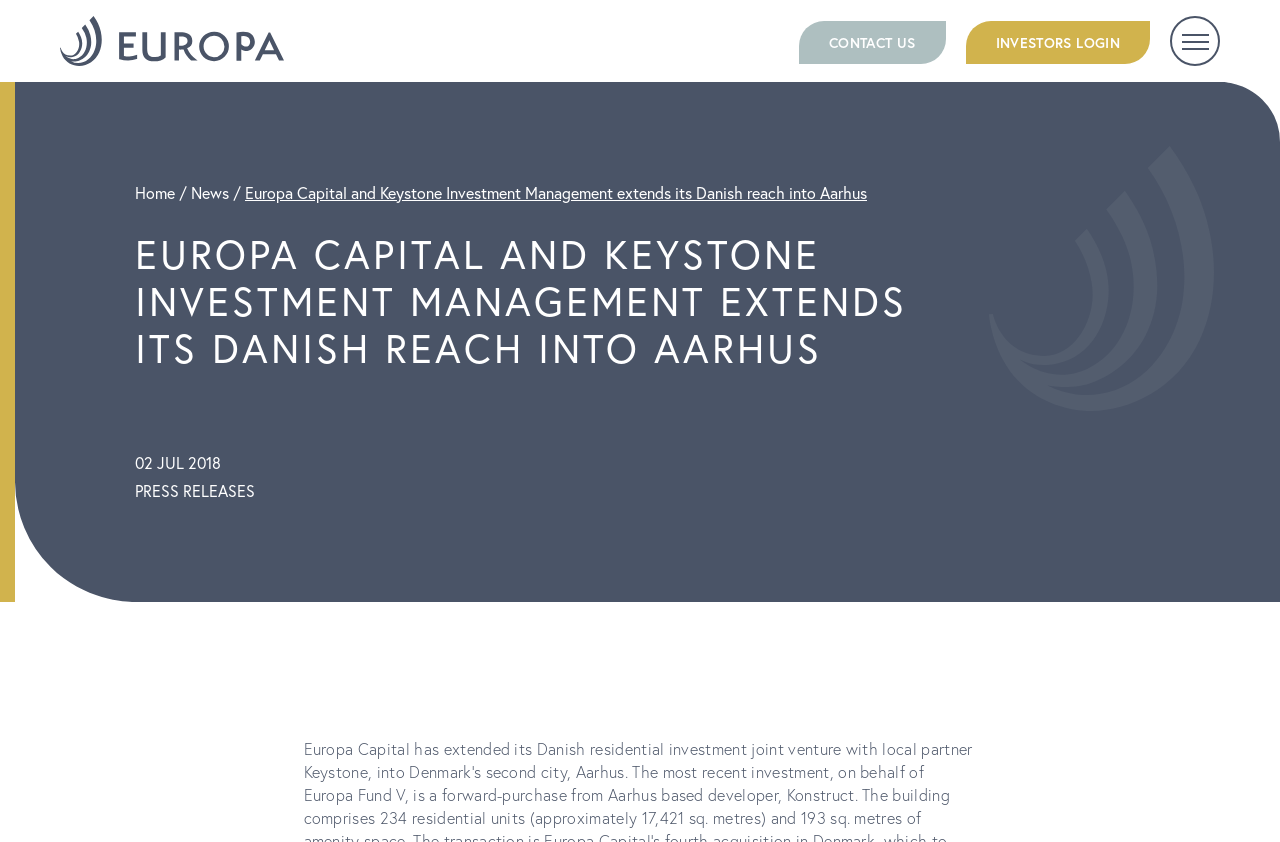From the webpage screenshot, predict the bounding box of the UI element that matches this description: "value="Send Message"".

None